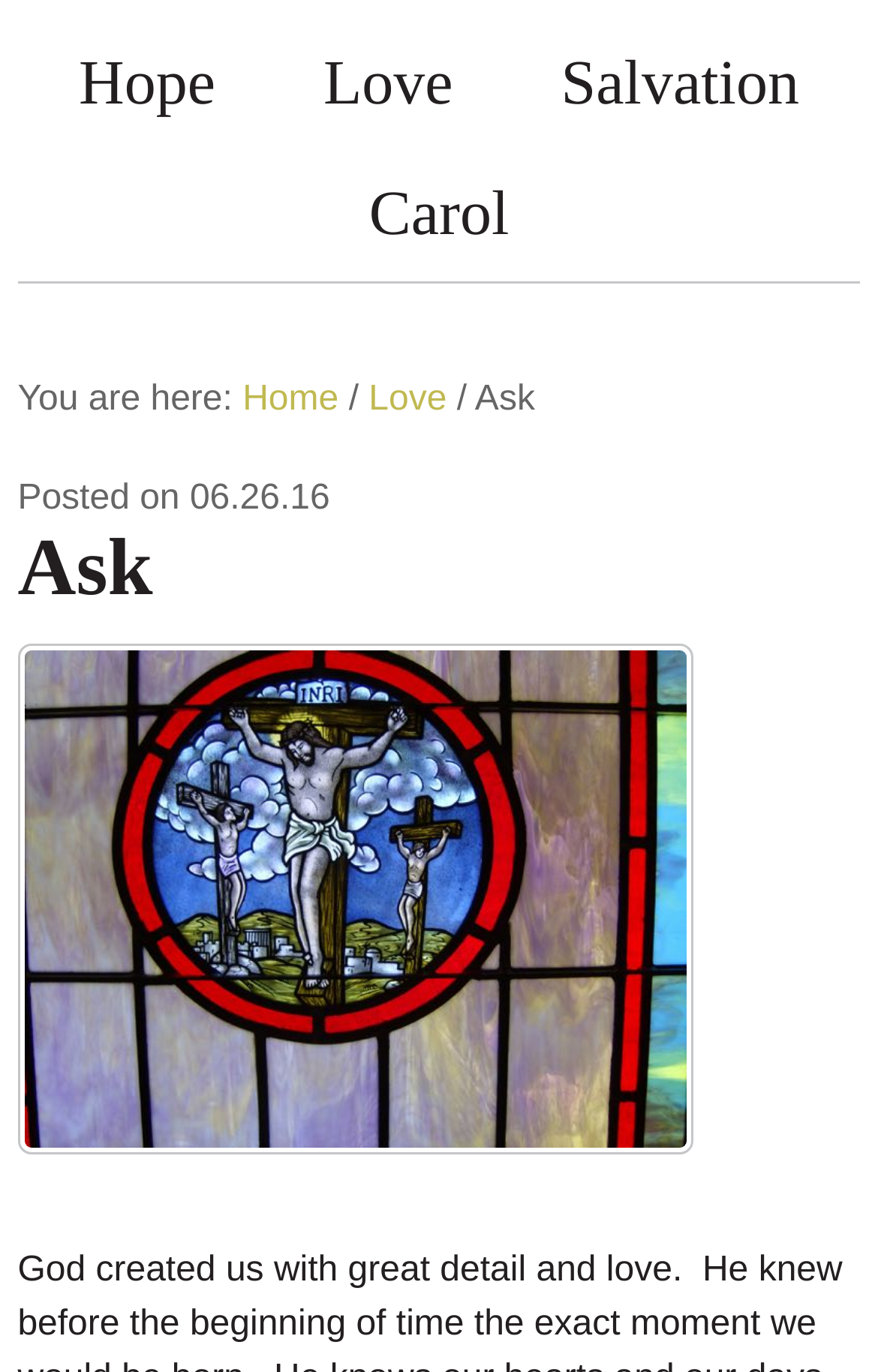Bounding box coordinates are specified in the format (top-left x, top-left y, bottom-right x, bottom-right y). All values are floating point numbers bounded between 0 and 1. Please provide the bounding box coordinate of the region this sentence describes: Hope

[0.028, 0.015, 0.307, 0.11]